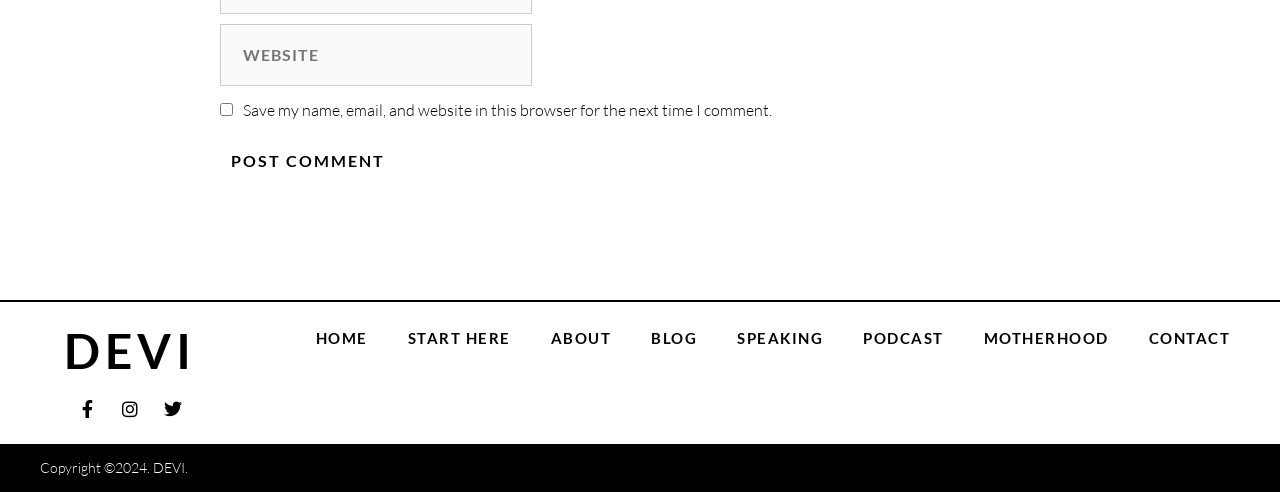Please determine the bounding box of the UI element that matches this description: Start Here. The coordinates should be given as (top-left x, top-left y, bottom-right x, bottom-right y), with all values between 0 and 1.

[0.318, 0.655, 0.399, 0.72]